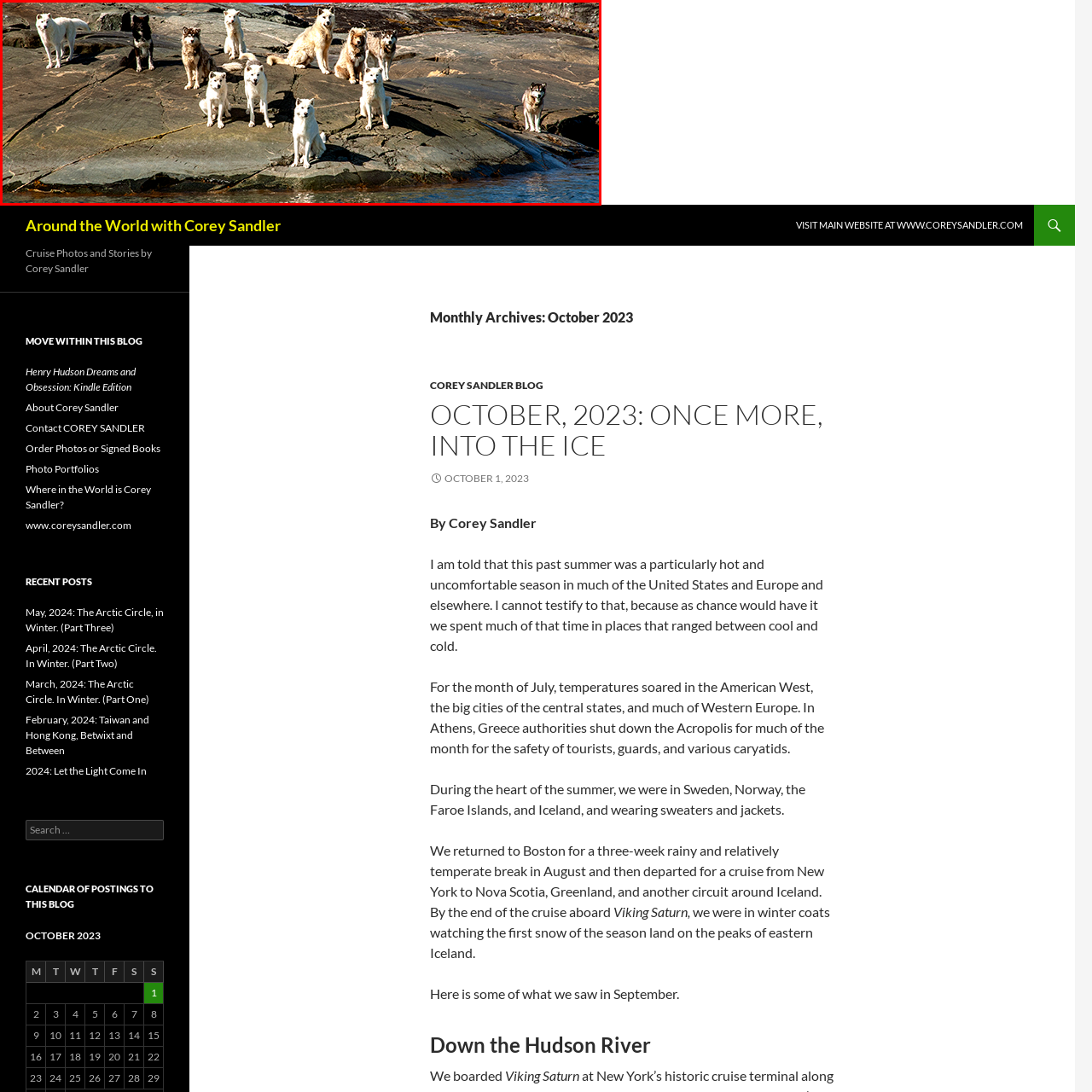Concentrate on the image inside the red frame and provide a detailed response to the subsequent question, utilizing the visual information from the image: 
What is the range of fur colors of the dogs?

The caption describes the dogs' coats as ranging from pure white to shades of brown and black, which allows them to blend with the natural surroundings of the rugged coastal landscape.